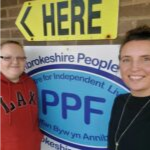What is the mission of the organization according to the sign?
Answer the question with a detailed and thorough explanation.

The sign in the image has a blue background with the words 'Here for Independent Lives', which indicates the mission of the organization, emphasizing its commitment to supporting independent living.